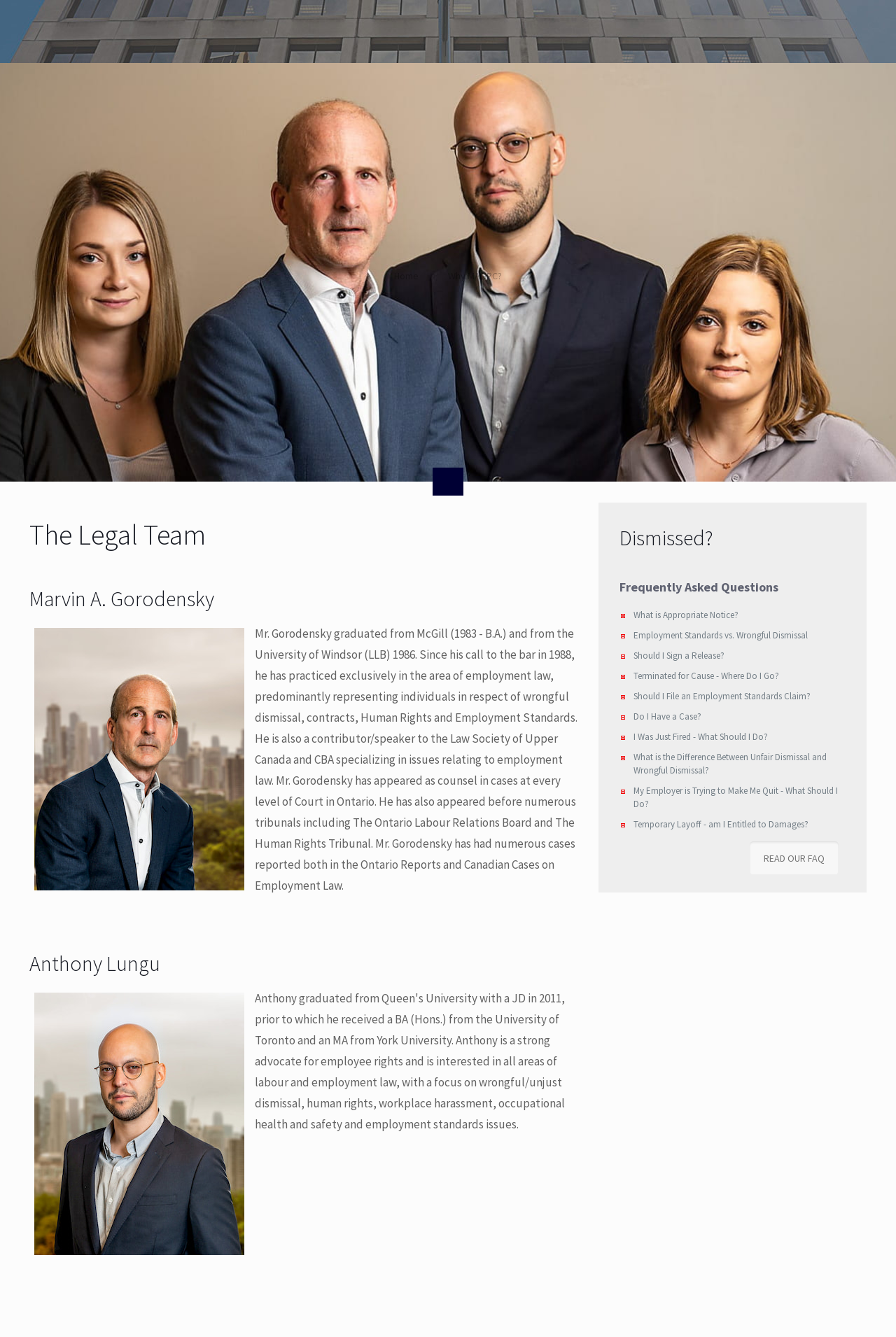What is the education background of Marvin A. Gorodensky? Analyze the screenshot and reply with just one word or a short phrase.

McGill and University of Windsor